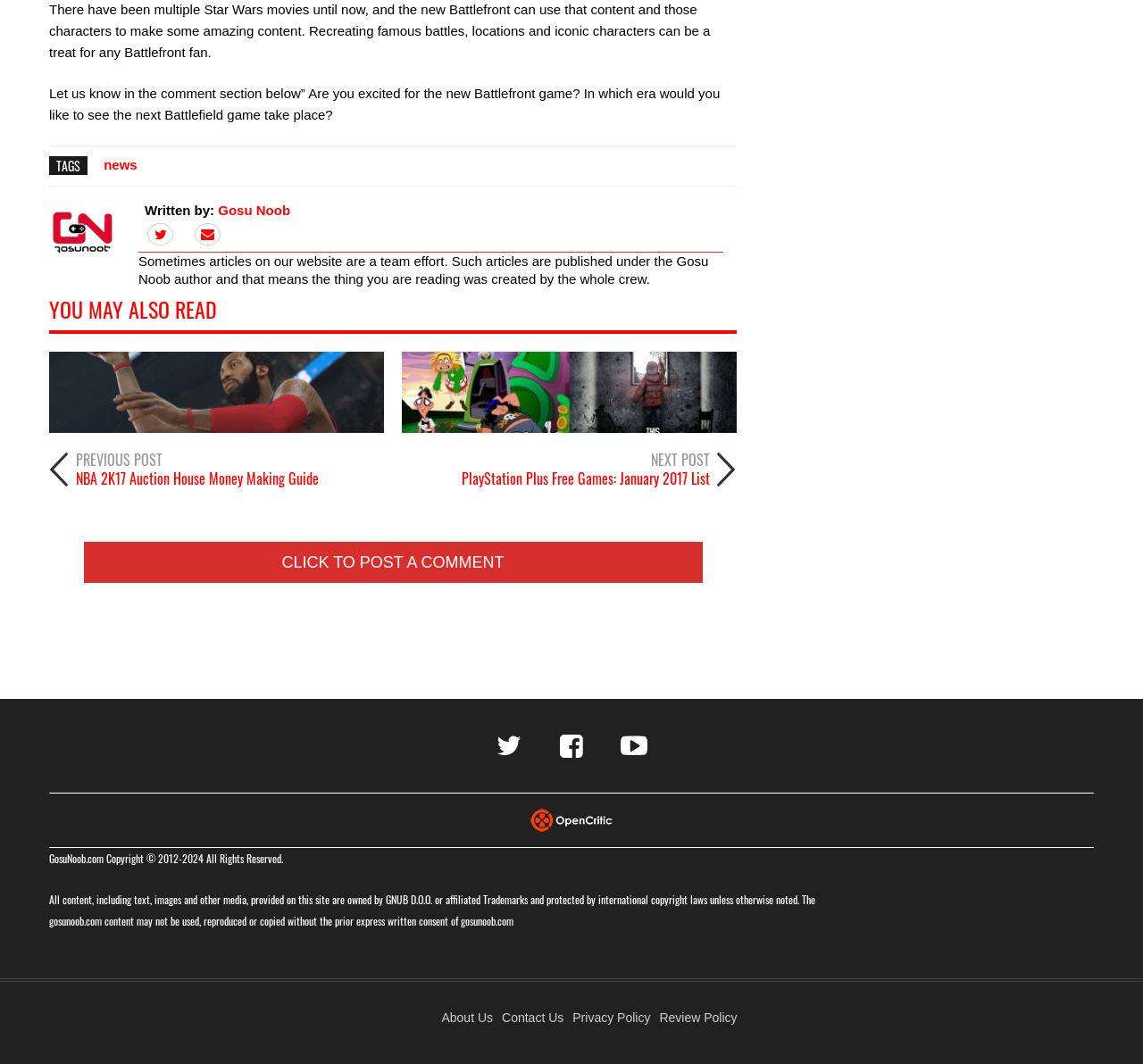Pinpoint the bounding box coordinates of the element to be clicked to execute the instruction: "Click on the 'Collaboration' link".

None